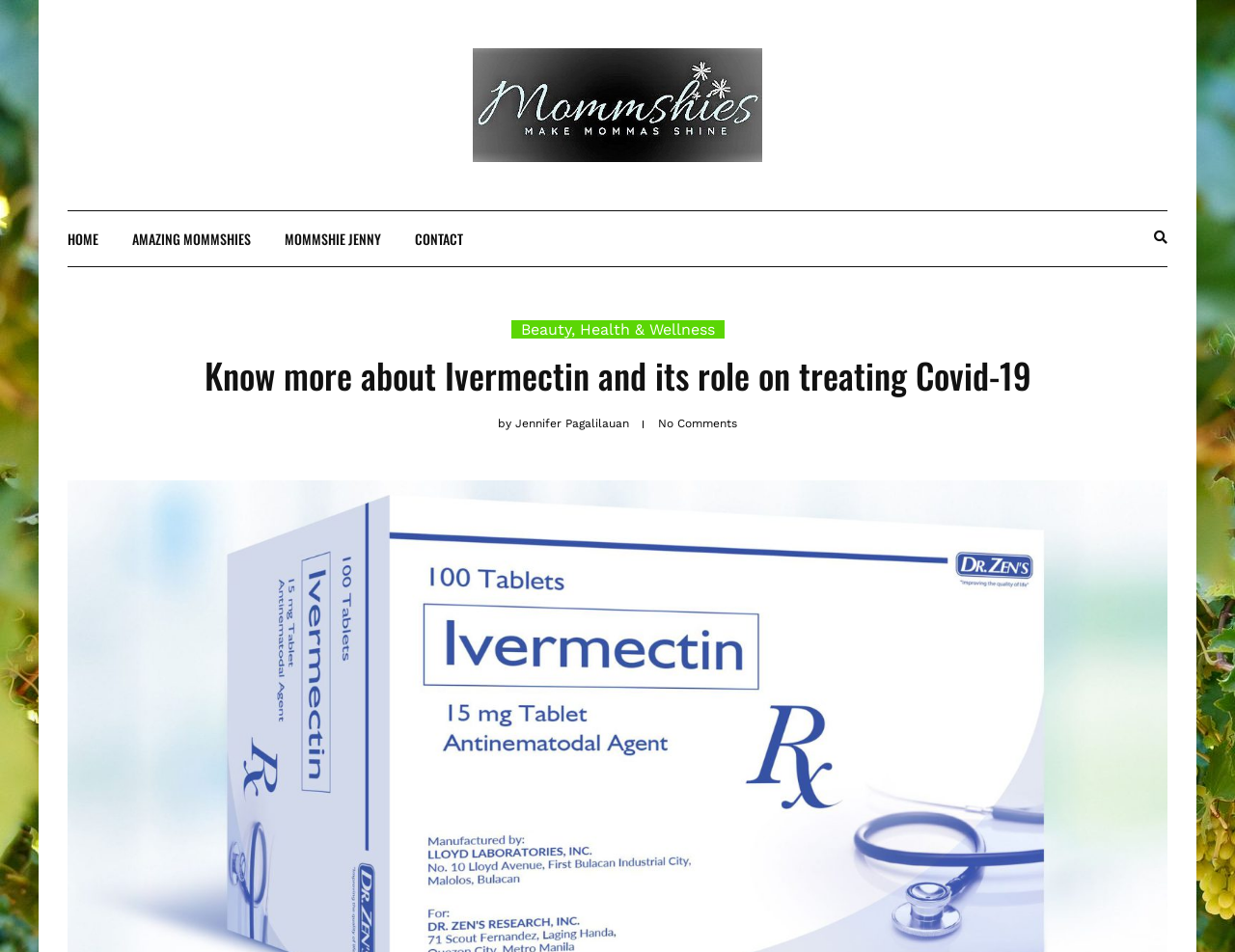Please locate the bounding box coordinates of the region I need to click to follow this instruction: "learn about Ivermectin and Covid-19".

[0.131, 0.371, 0.869, 0.418]